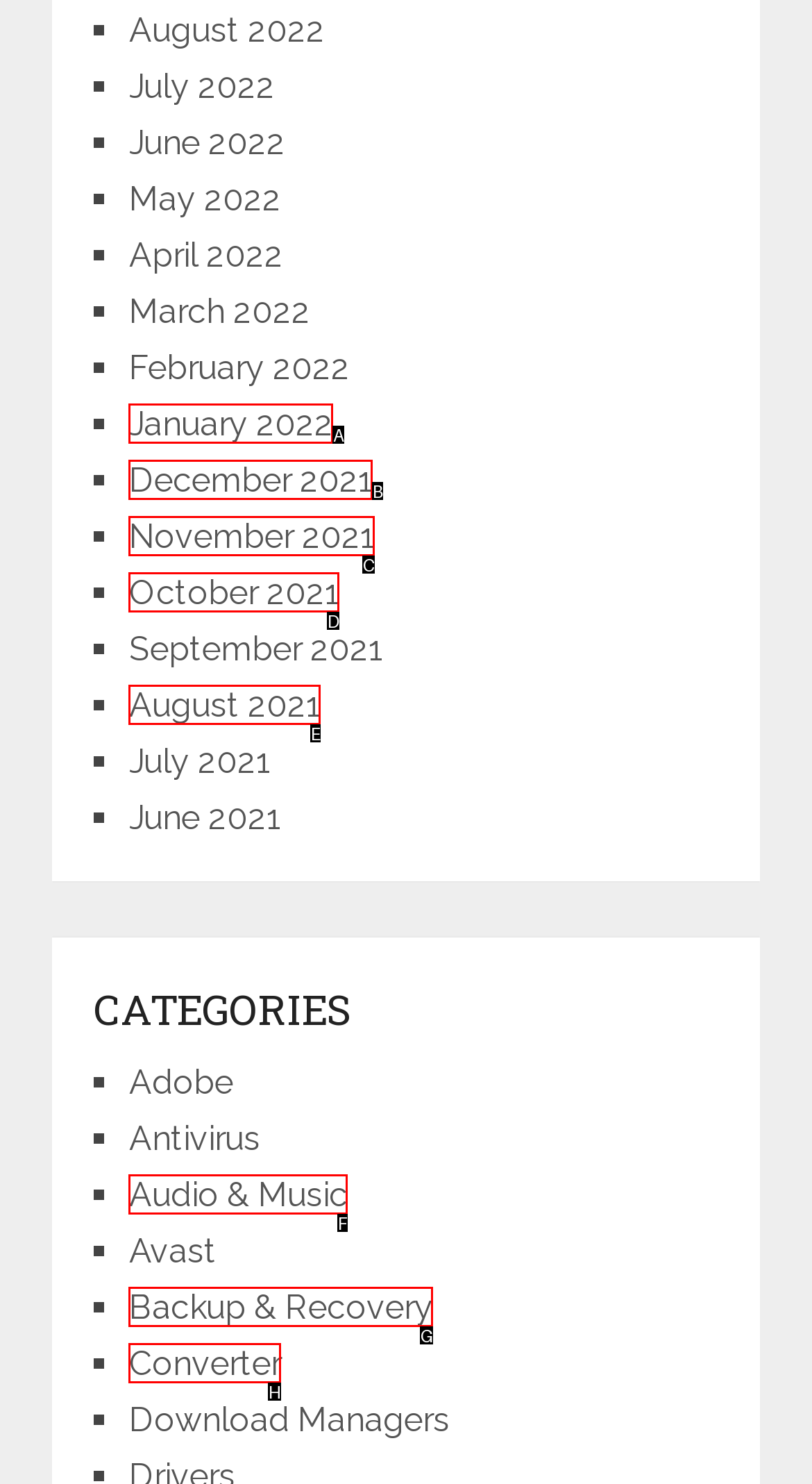Given the description: Backup & Recovery, identify the corresponding option. Answer with the letter of the appropriate option directly.

G